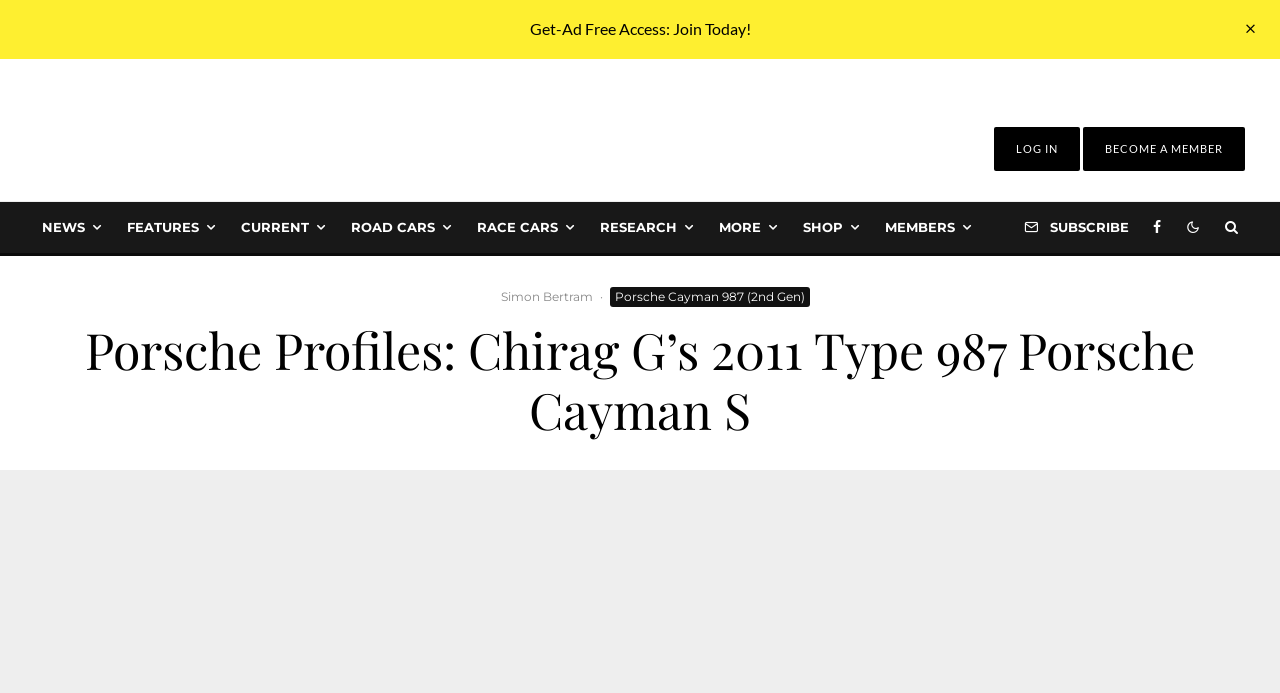Is there a search option?
Observe the image and answer the question with a one-word or short phrase response.

No